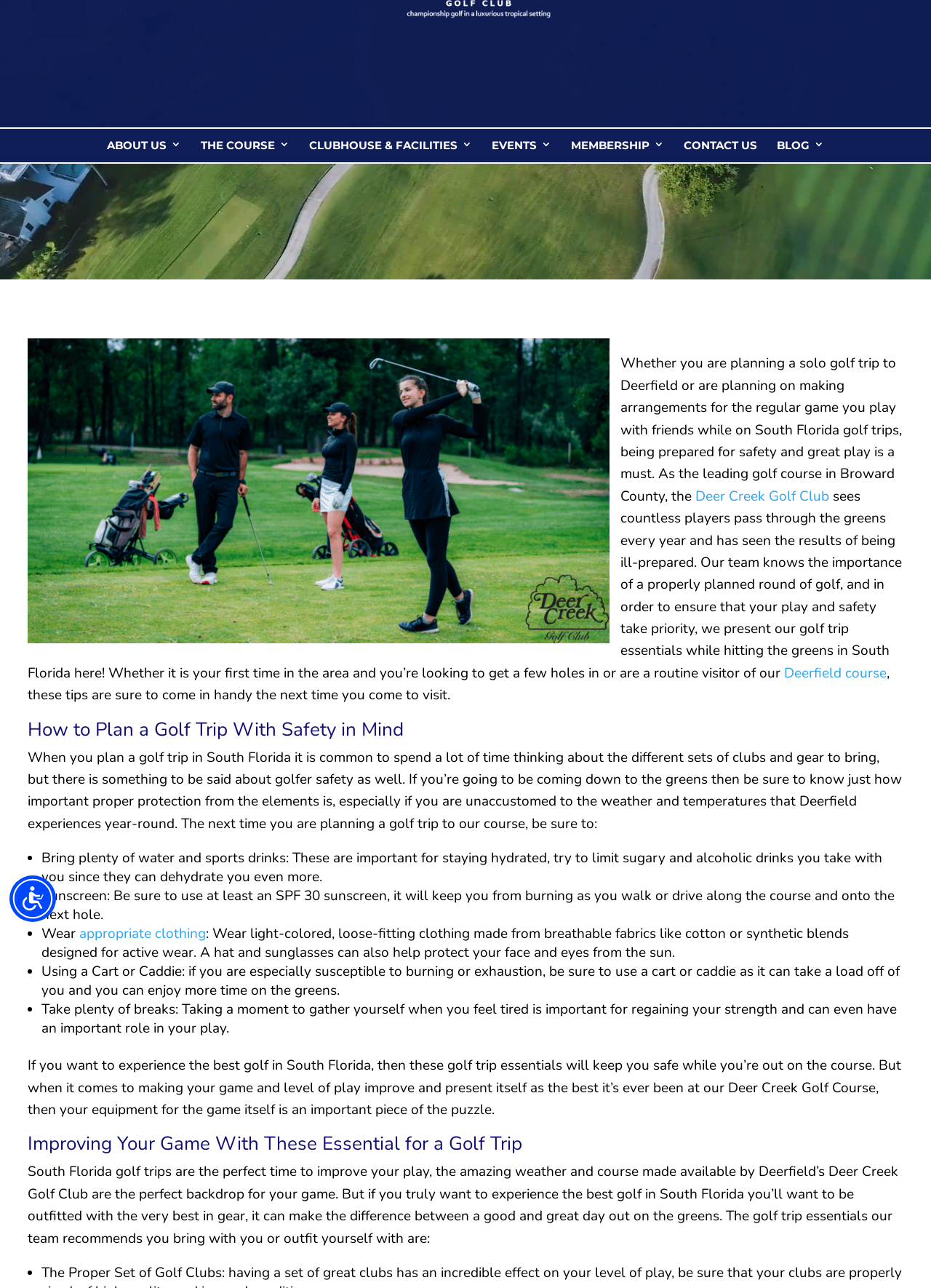Please identify the bounding box coordinates of the region to click in order to complete the task: "Visit Deer Creek Golf Club website". The coordinates must be four float numbers between 0 and 1, specified as [left, top, right, bottom].

[0.373, 0.068, 0.631, 0.081]